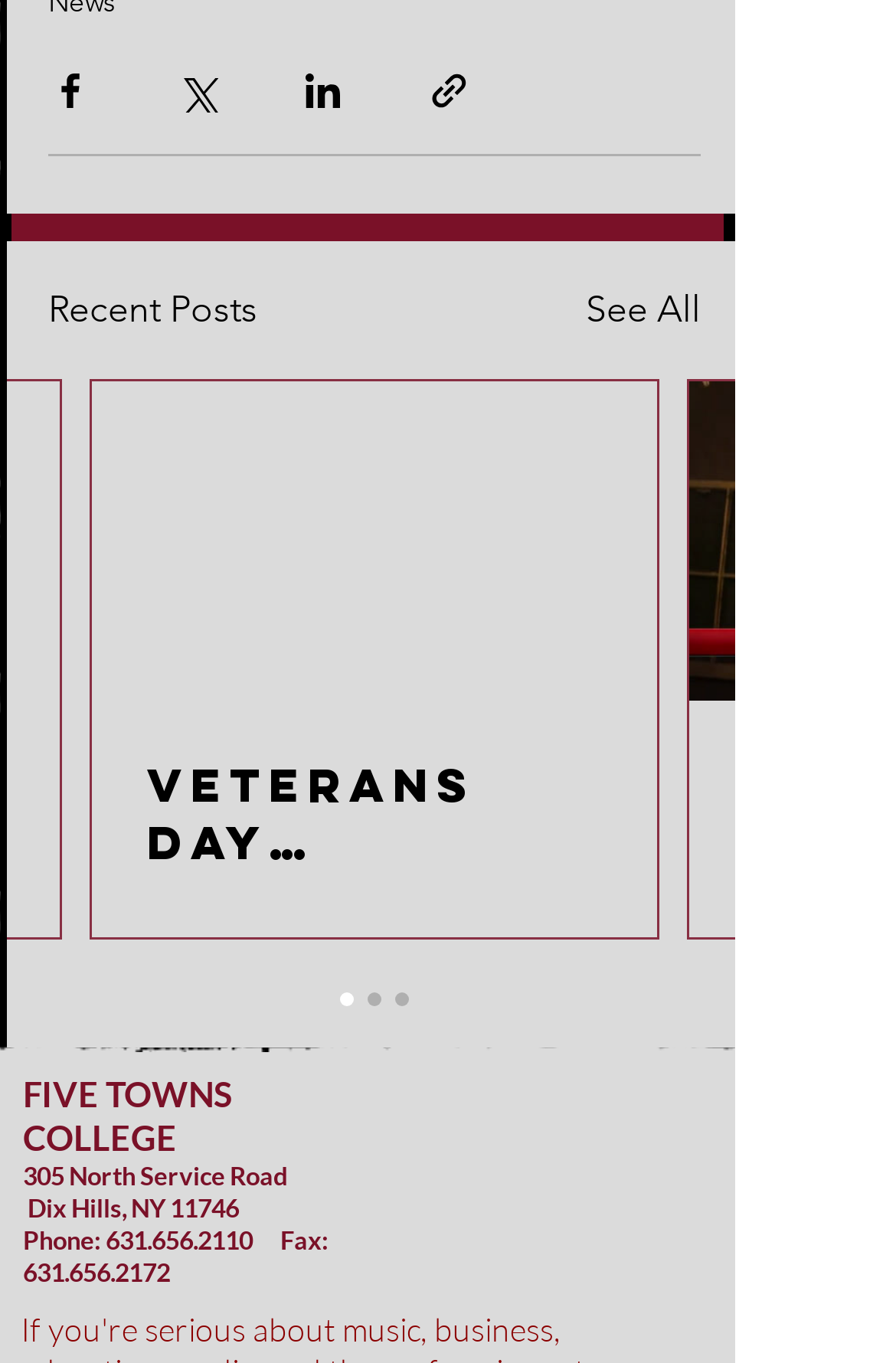Determine the bounding box coordinates for the region that must be clicked to execute the following instruction: "View recent posts".

[0.054, 0.208, 0.287, 0.248]